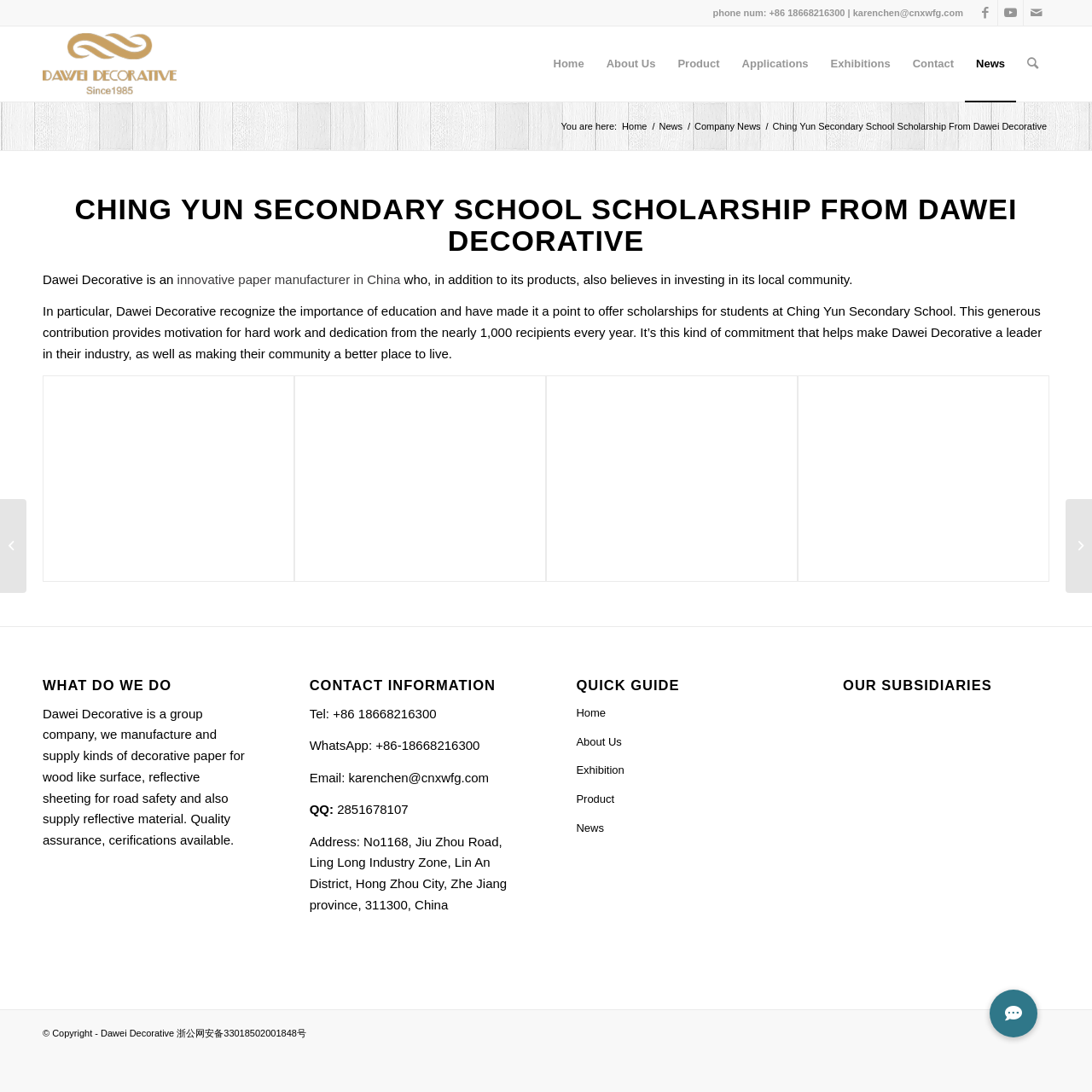What is the title or heading displayed on the webpage?

CHING YUN SECONDARY SCHOOL SCHOLARSHIP FROM DAWEI DECORATIVE